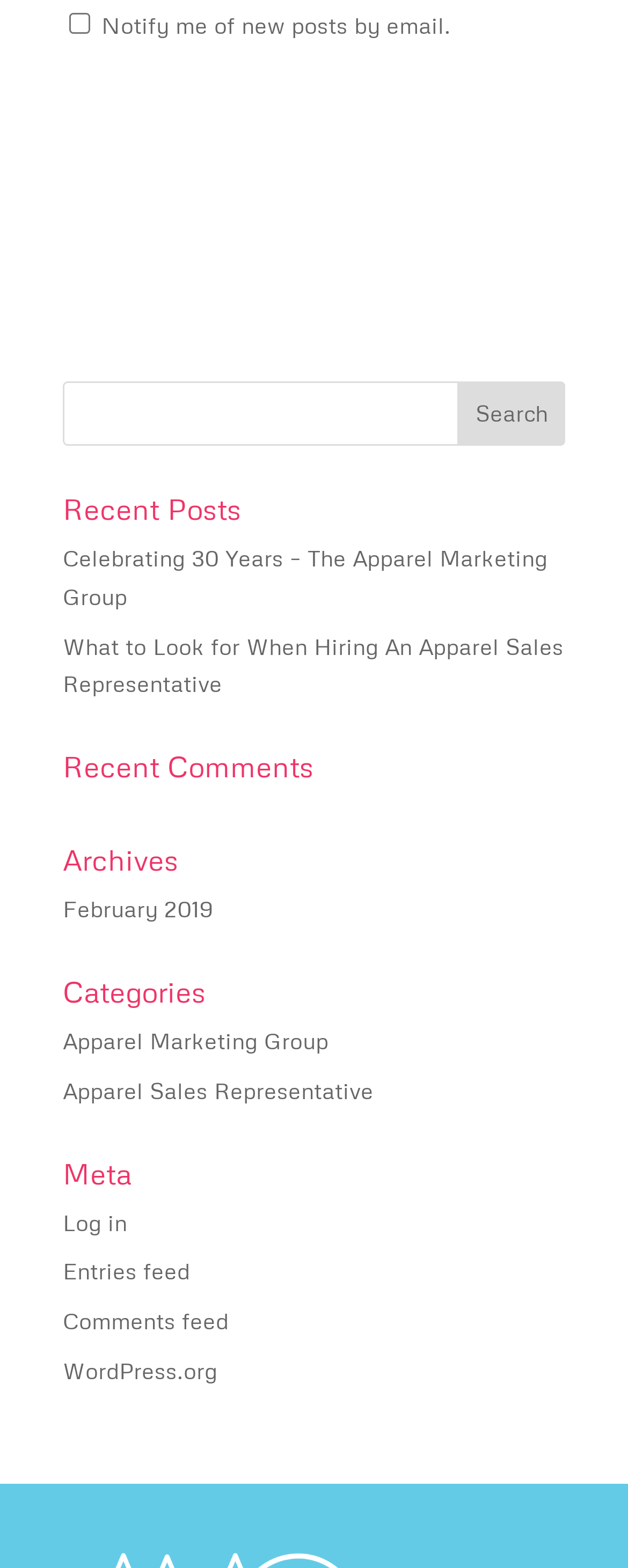Identify the bounding box coordinates of the area that should be clicked in order to complete the given instruction: "Log in to the website". The bounding box coordinates should be four float numbers between 0 and 1, i.e., [left, top, right, bottom].

[0.1, 0.77, 0.203, 0.788]